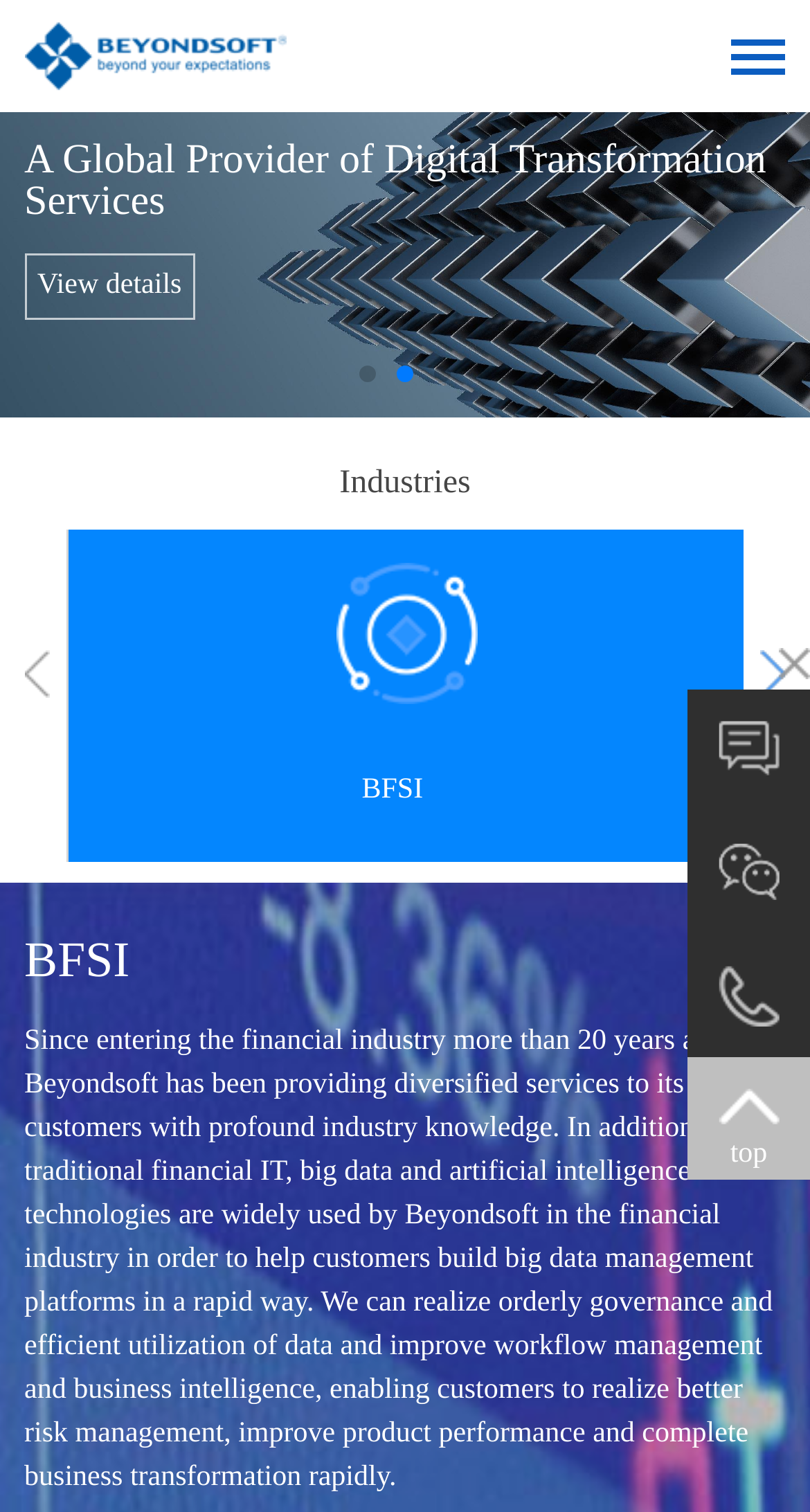What is the text of the link below the 'Industries' heading?
Using the image, respond with a single word or phrase.

Industries